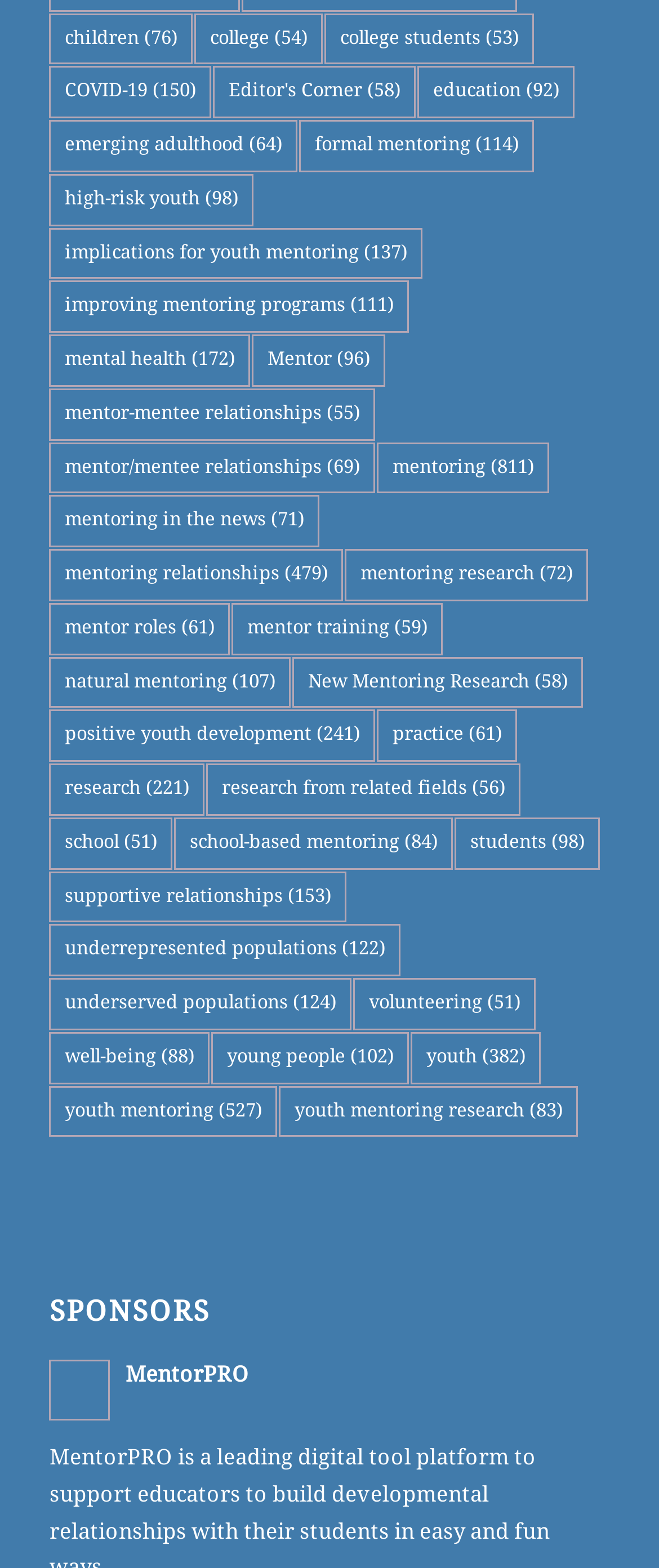What is the topic with the most items?
Based on the visual details in the image, please answer the question thoroughly.

I looked at the link texts and their corresponding item counts, and found that 'mentoring' has the most items with 811 items.